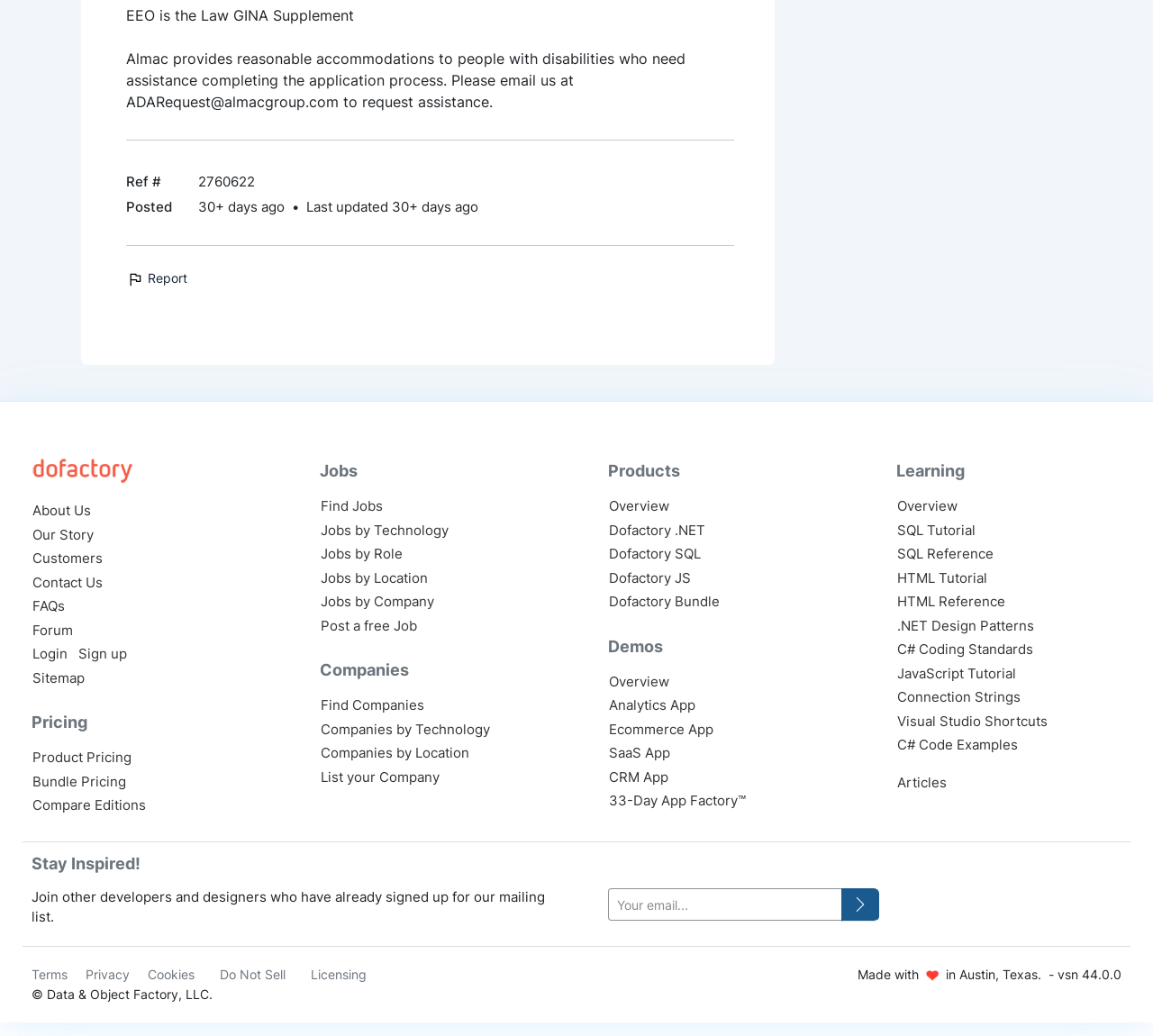What is the purpose of the 'Report' link?
Please respond to the question thoroughly and include all relevant details.

The 'Report' link is located next to the job posting information, suggesting that its purpose is to allow users to report a job posting, possibly for inappropriate content or other issues.